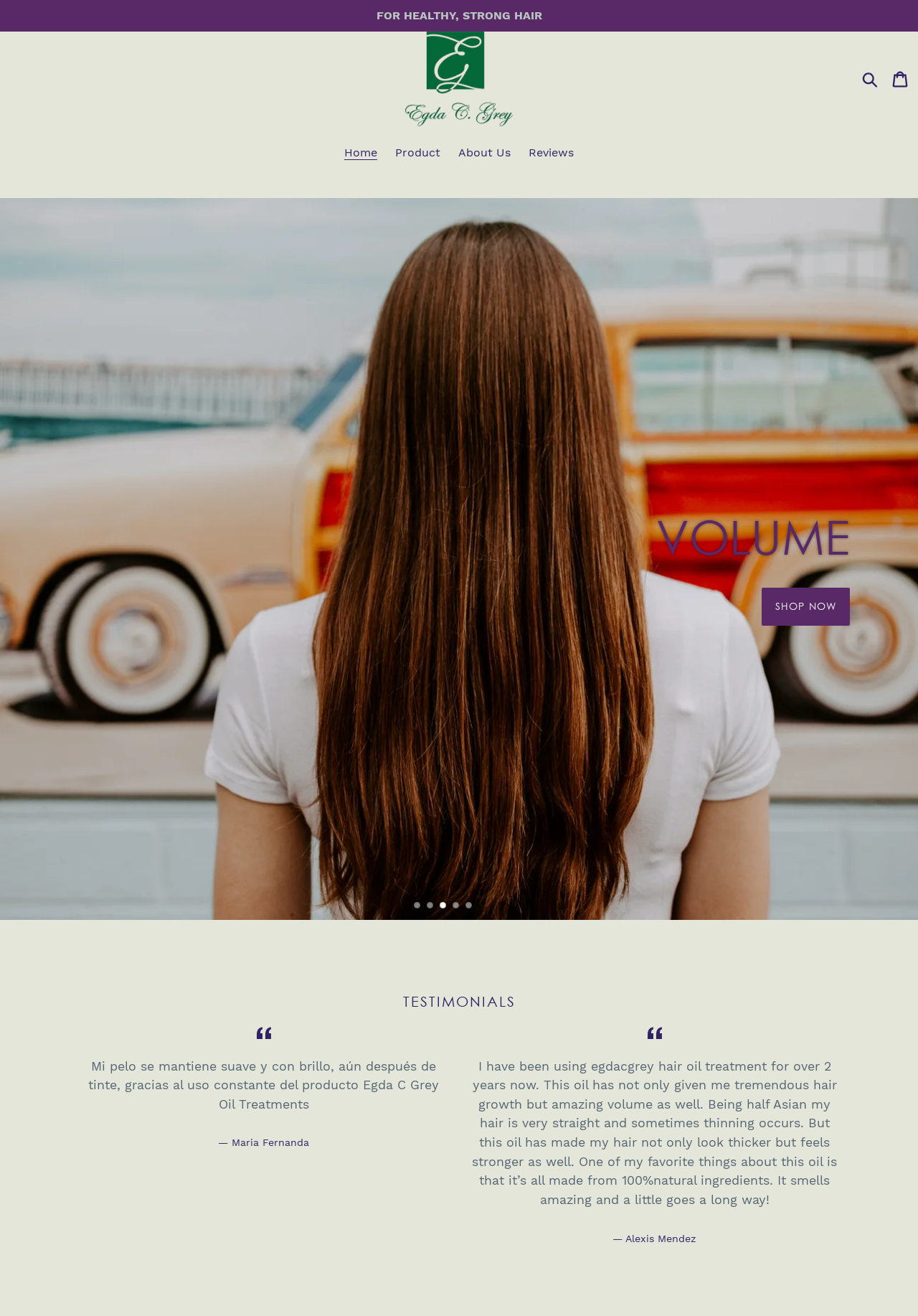Pinpoint the bounding box coordinates for the area that should be clicked to perform the following instruction: "View the Cart".

[0.963, 0.048, 1.0, 0.072]